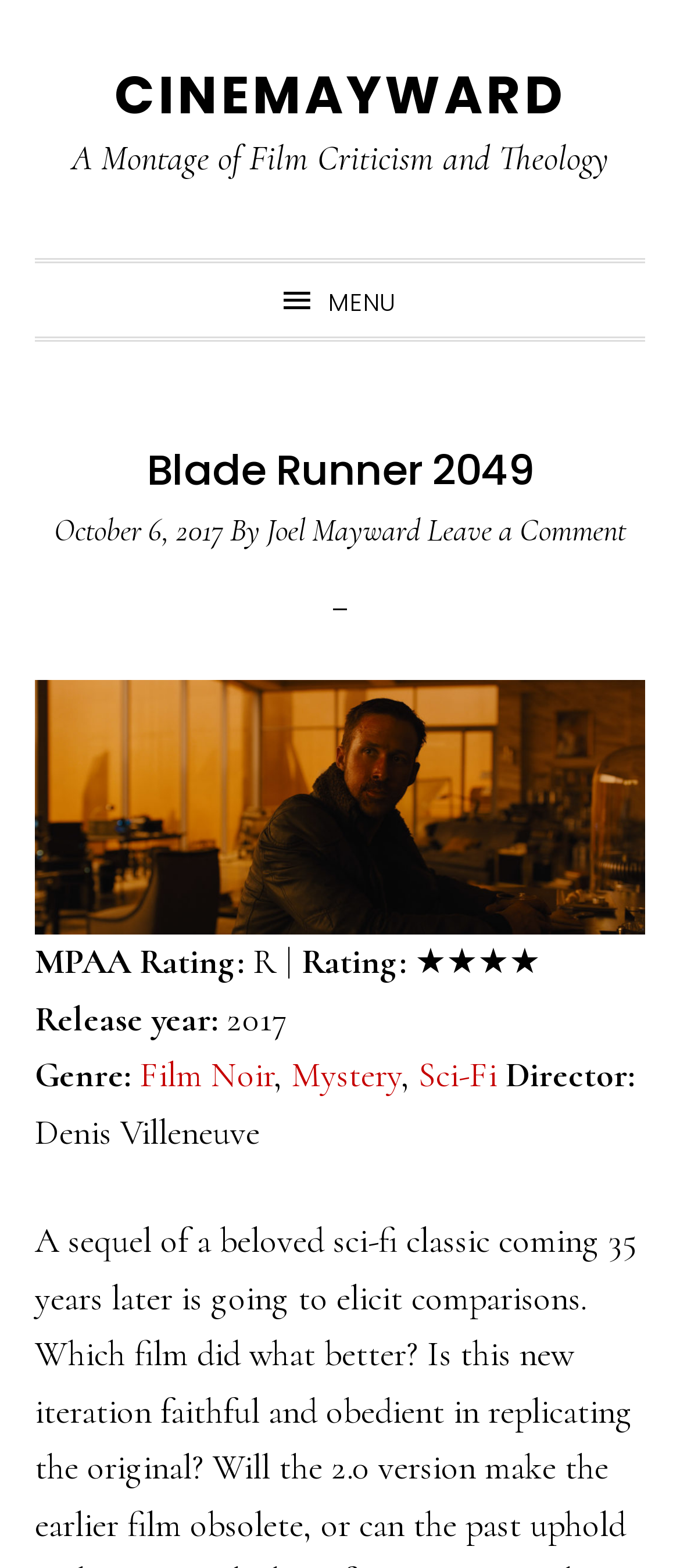Based on the description "Mystery", find the bounding box of the specified UI element.

[0.428, 0.673, 0.59, 0.7]